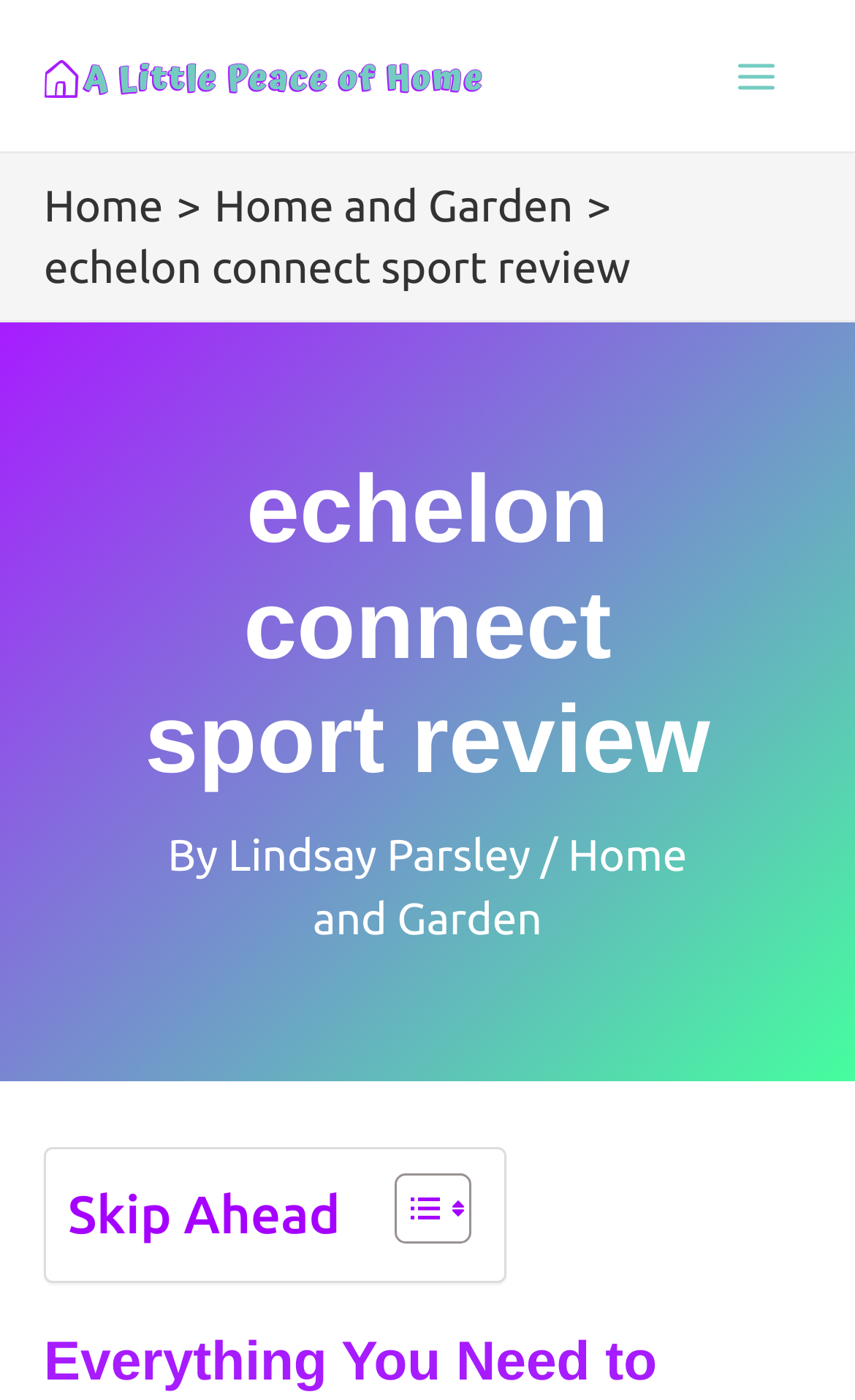What is the name of the blog post author?
Answer the question in as much detail as possible.

The author's name can be found in the section below the main heading, where it says 'By Lindsay Parsley'.